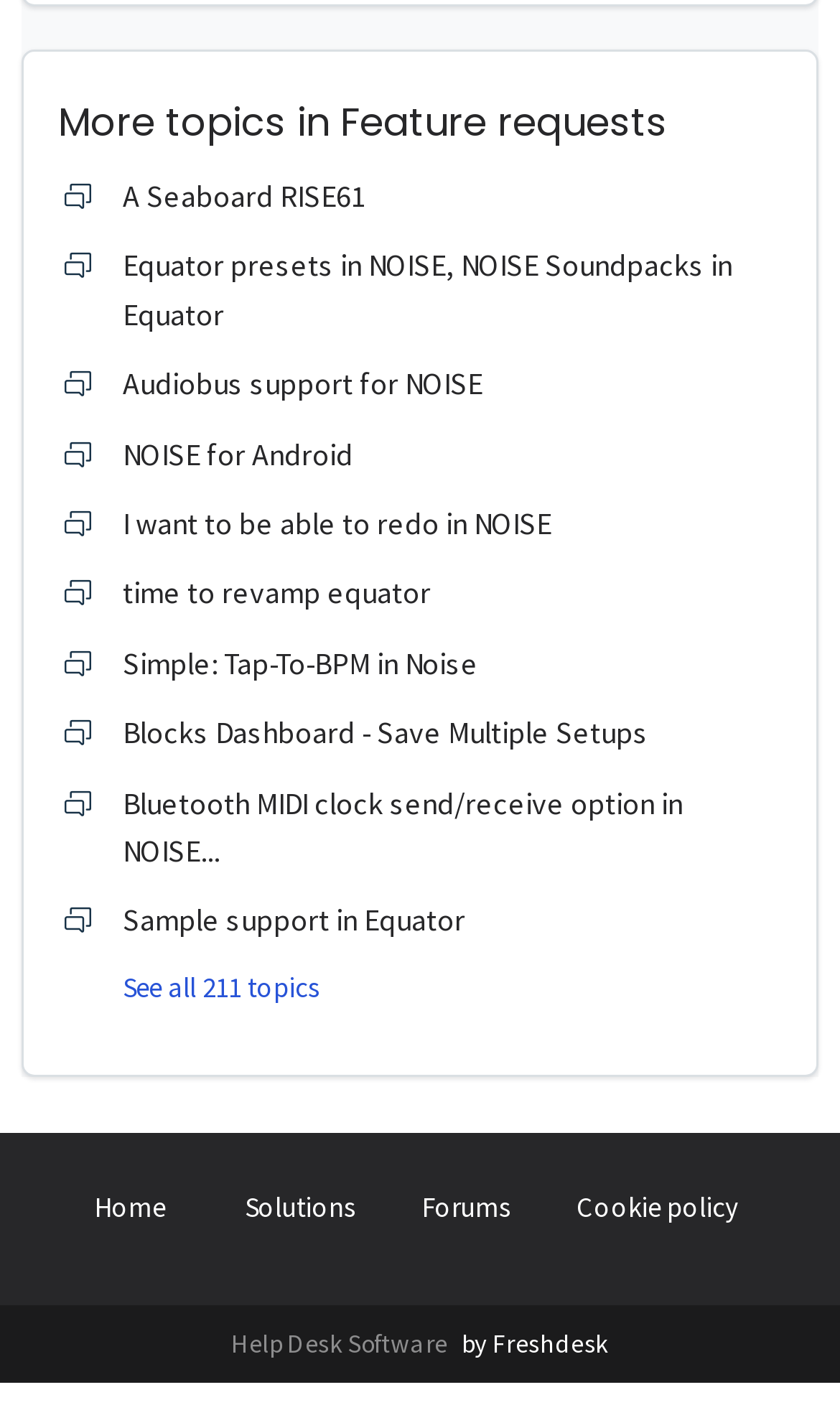Analyze the image and provide a detailed answer to the question: What is the last feature request topic?

I looked at the last link element in the feature requests section, which has a y-coordinate of 0.631, and its OCR text is 'Sample support in Equator'.